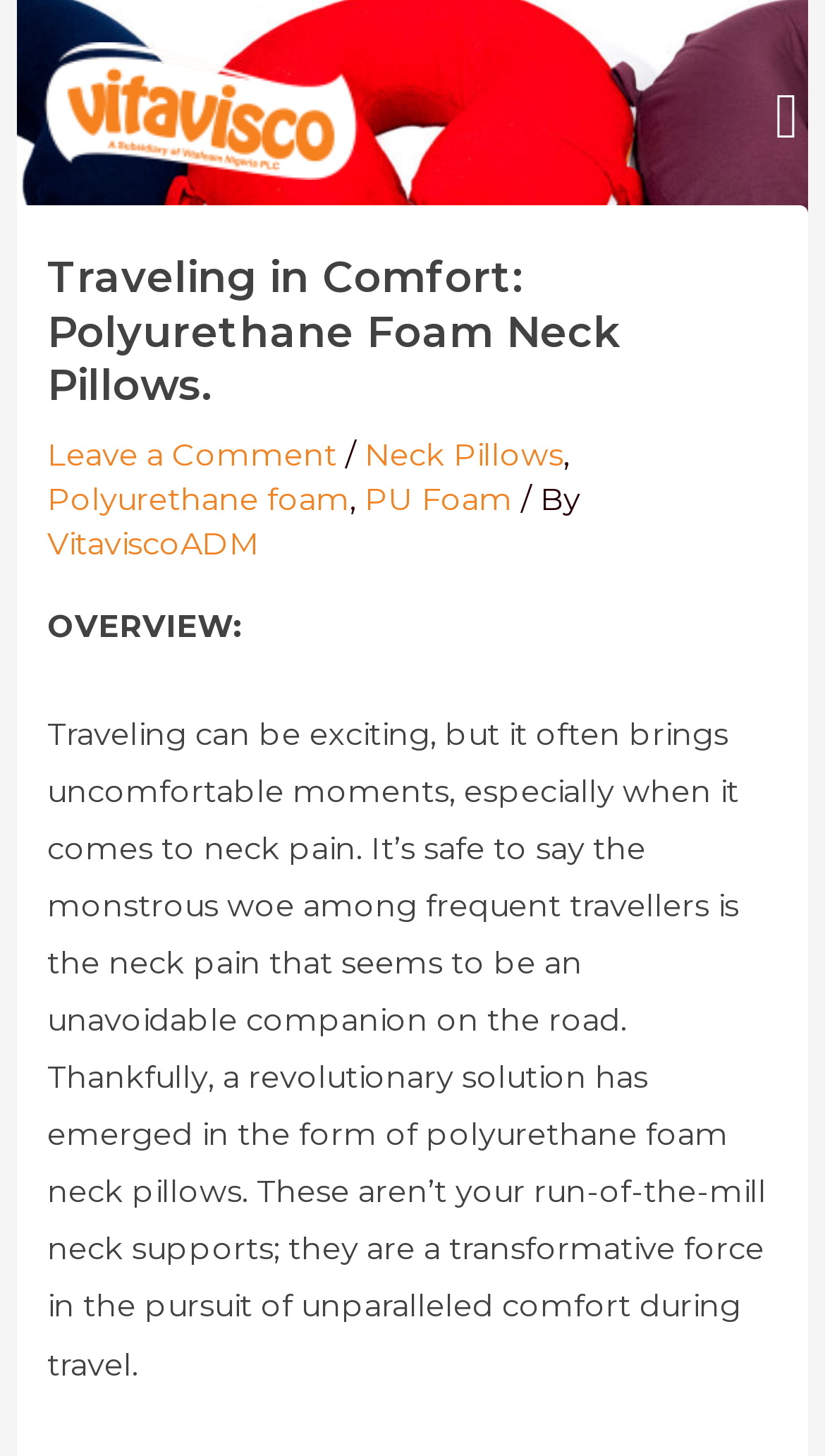Show the bounding box coordinates for the HTML element as described: "Neck Pillows".

[0.442, 0.3, 0.683, 0.326]